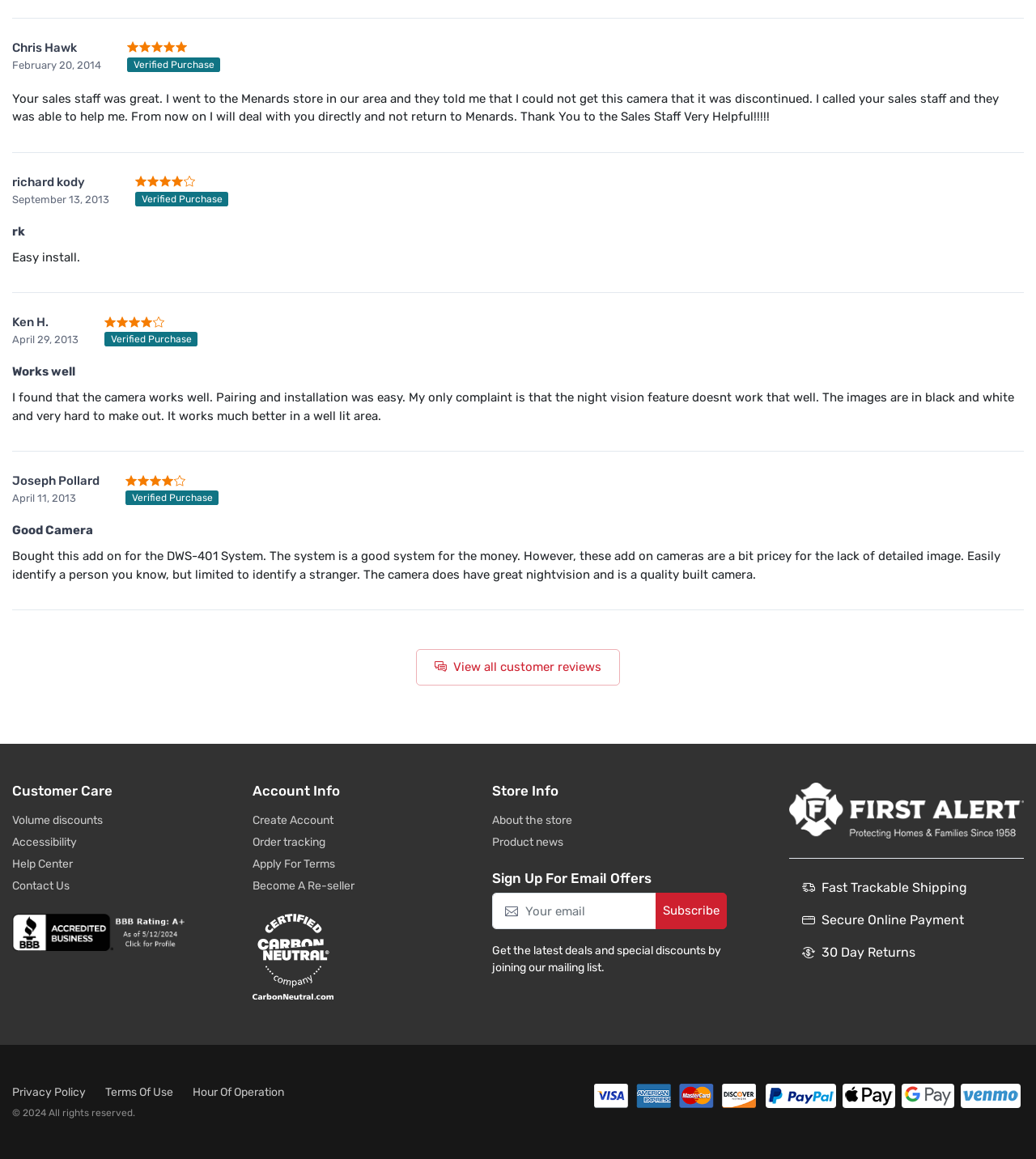Locate the bounding box coordinates of the segment that needs to be clicked to meet this instruction: "Contact Us".

[0.012, 0.757, 0.184, 0.772]